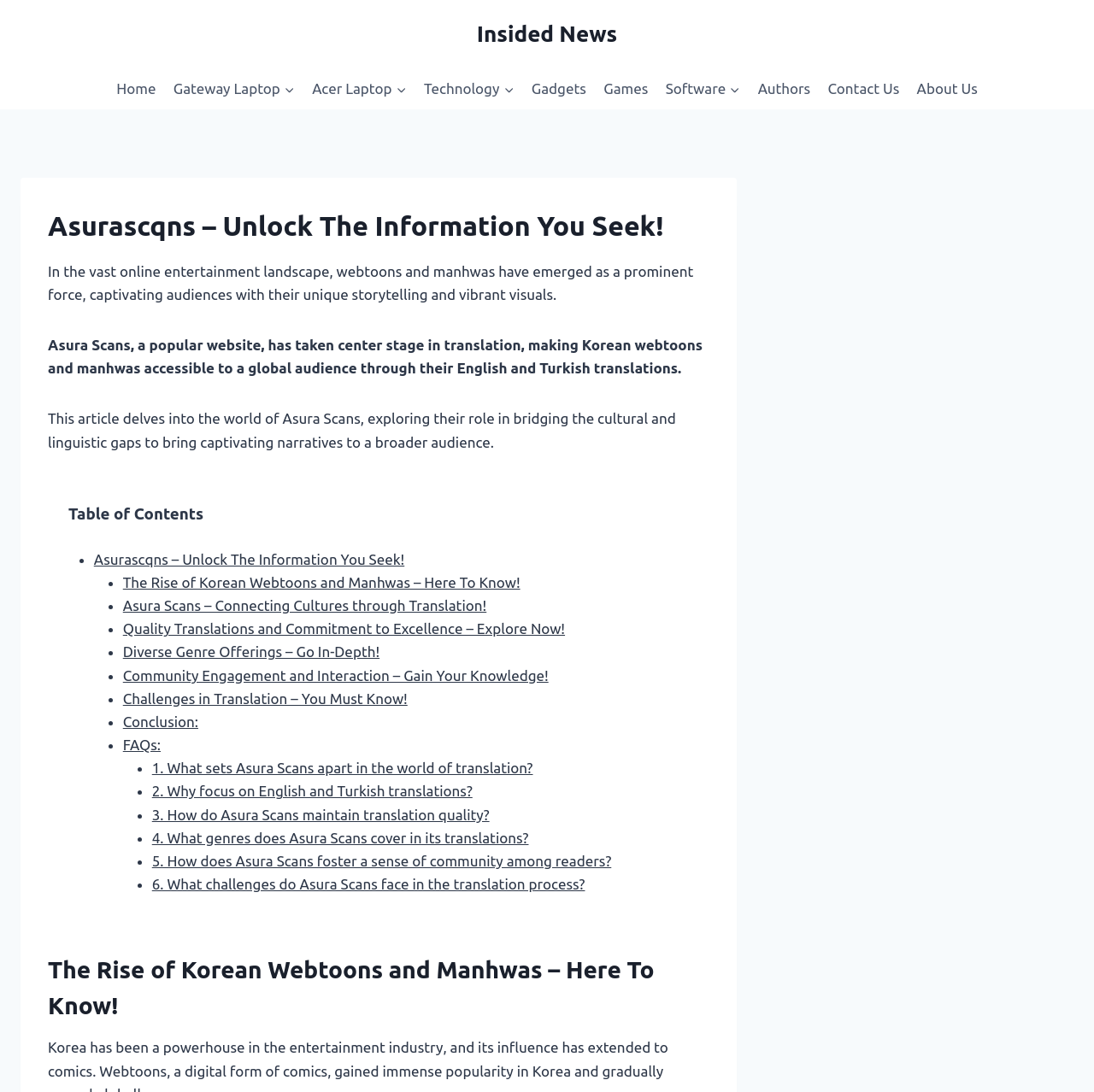Find the bounding box coordinates of the element's region that should be clicked in order to follow the given instruction: "Expand the 'Gateway Laptop' menu". The coordinates should consist of four float numbers between 0 and 1, i.e., [left, top, right, bottom].

[0.259, 0.063, 0.271, 0.1]